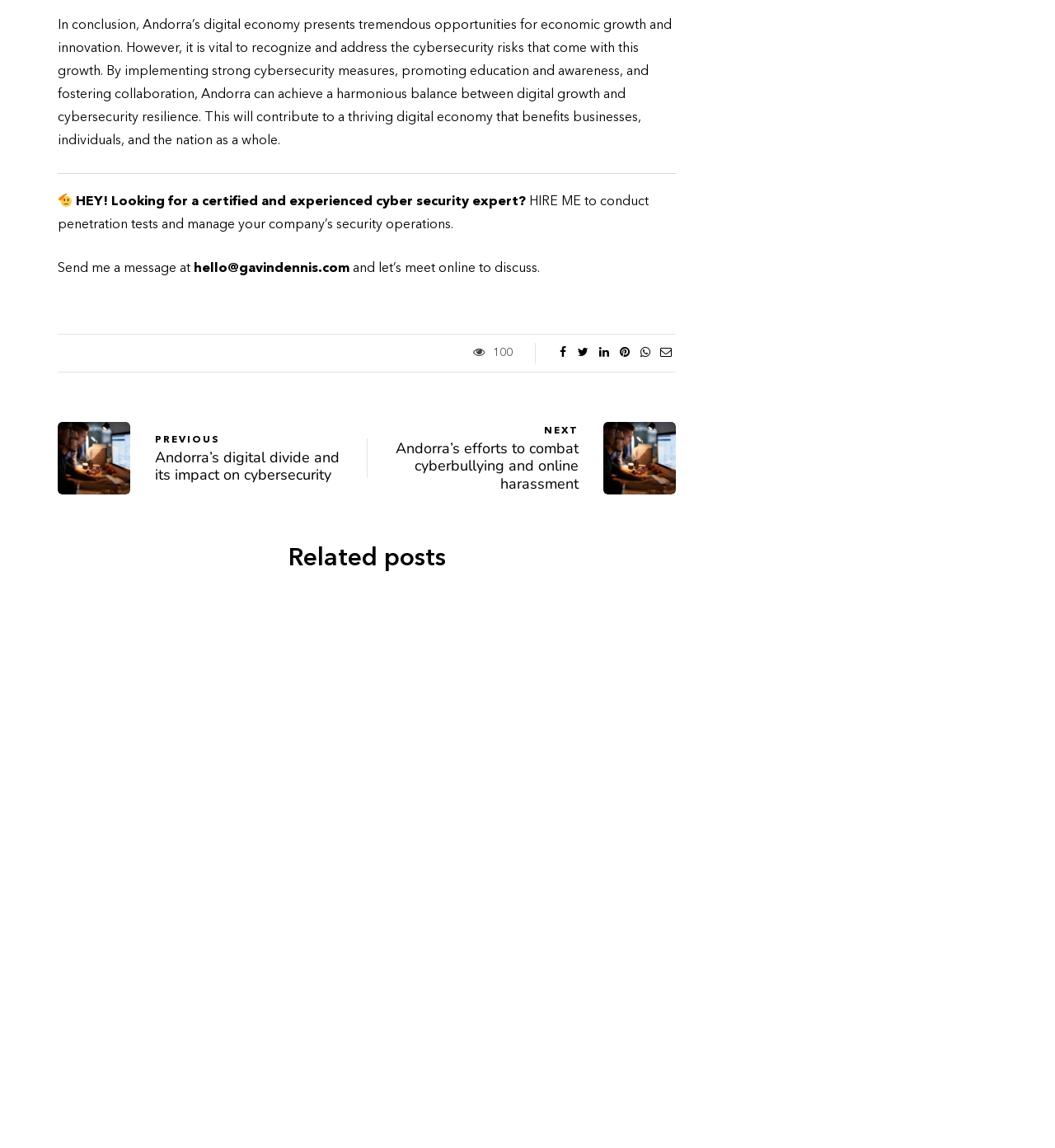Please identify the bounding box coordinates of the element that needs to be clicked to execute the following command: "Click CALL US". Provide the bounding box using four float numbers between 0 and 1, formatted as [left, top, right, bottom].

None